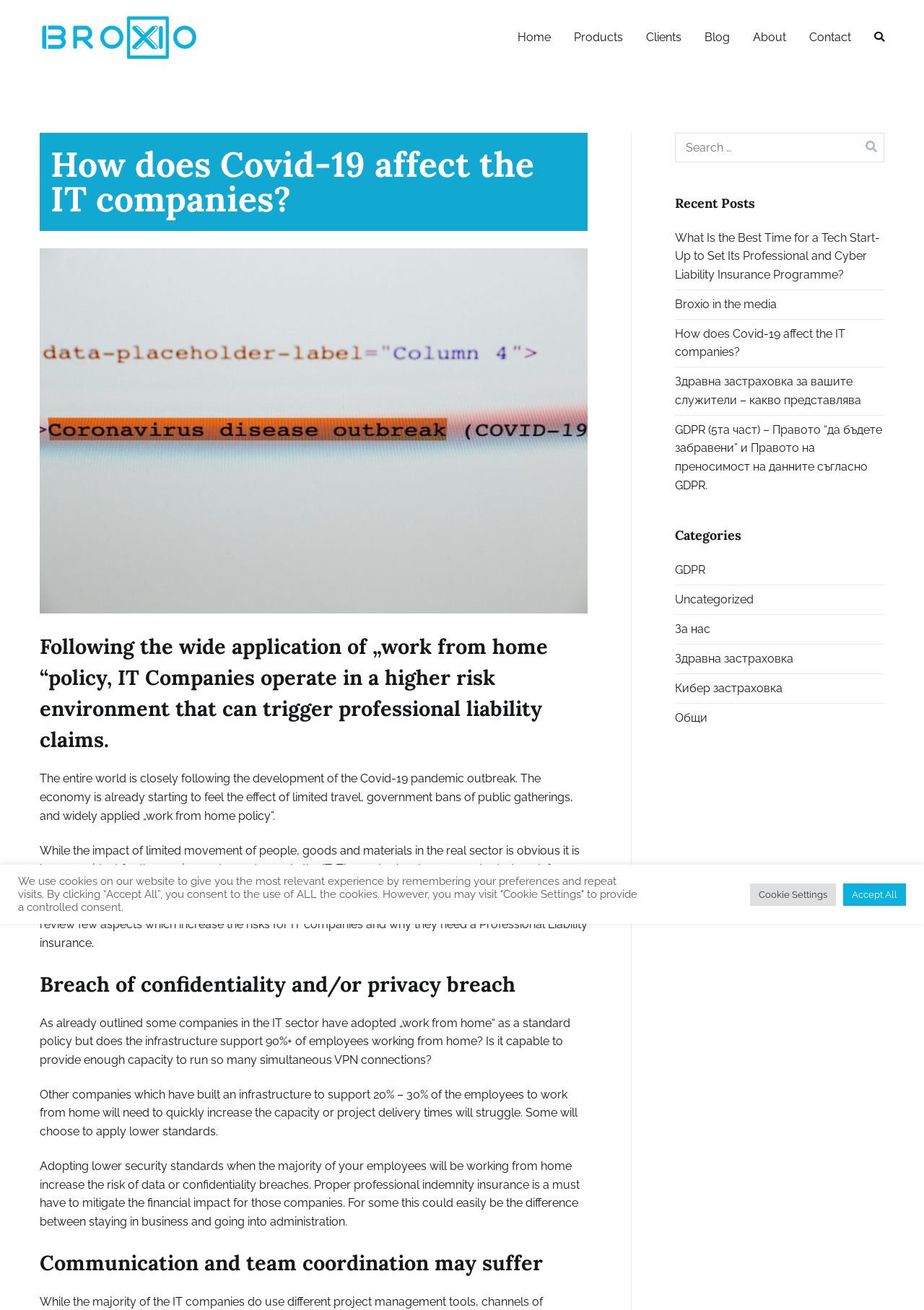Please identify the coordinates of the bounding box that should be clicked to fulfill this instruction: "Click on the Broxio logo".

[0.043, 0.009, 0.215, 0.048]